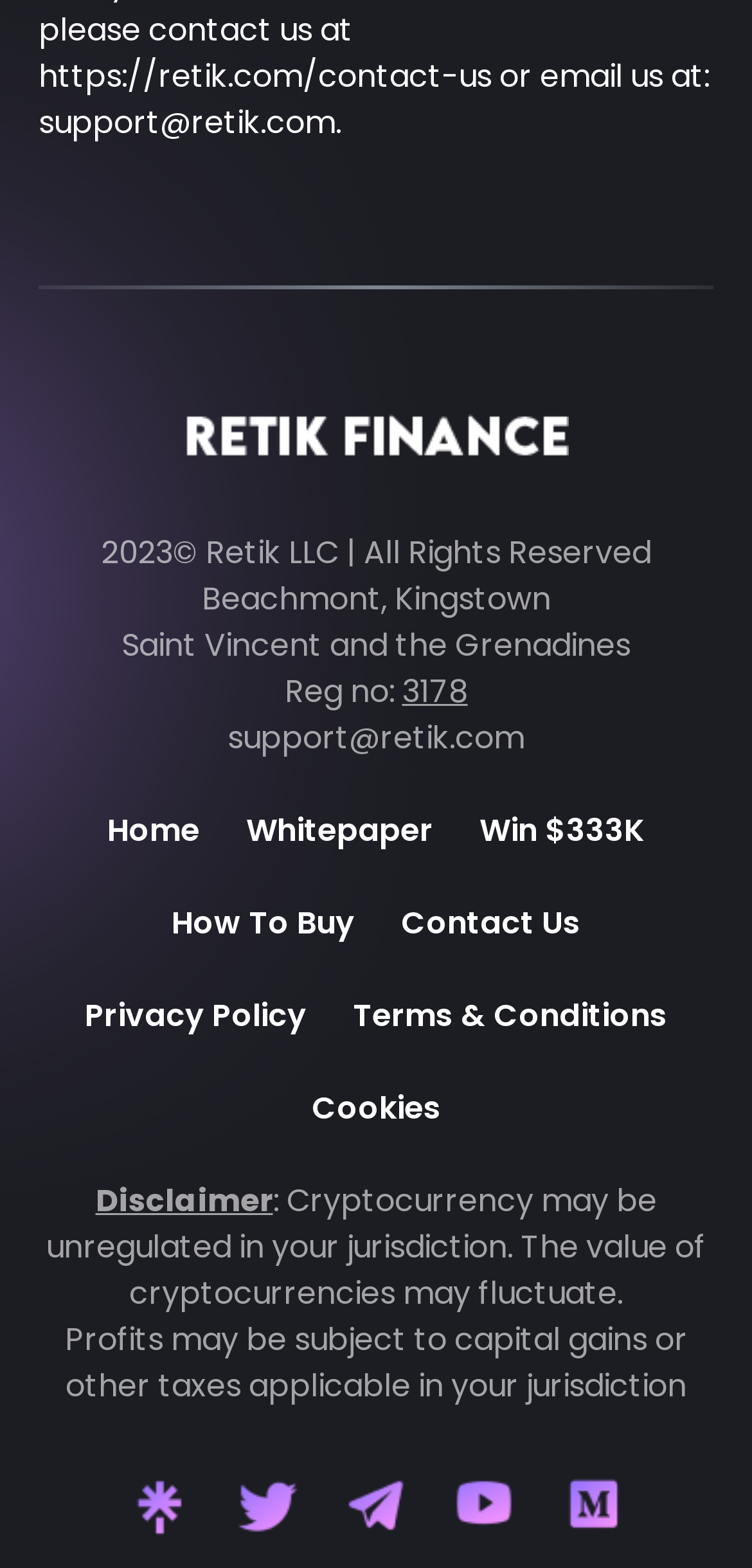Provide a single word or phrase answer to the question: 
What is the disclaimer about cryptocurrency?

Cryptocurrency may be unregulated in your jurisdiction.